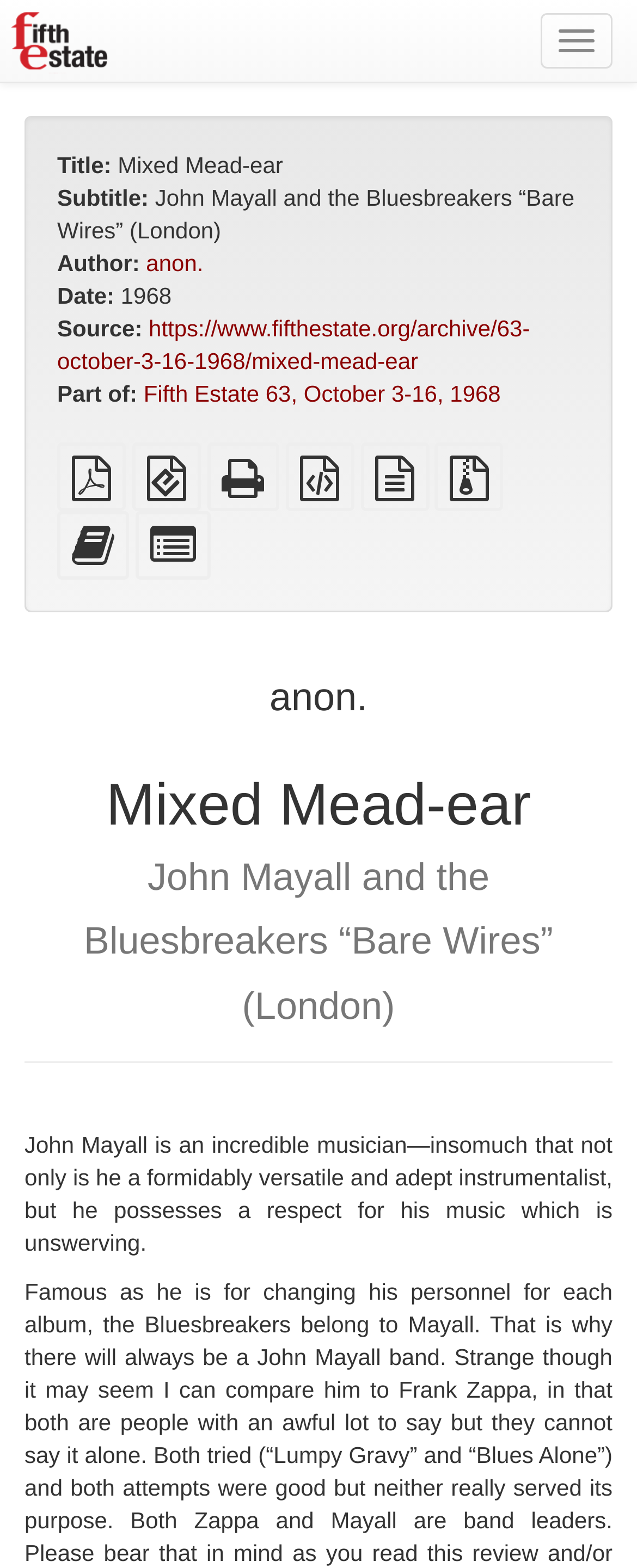What is the source of the article?
Based on the image, please offer an in-depth response to the question.

The source of the article can be found by looking at the 'Source:' label, which is located below the author information. The corresponding text is 'Fifth Estate 63, October 3-16, 1968', which indicates that the article was originally published in the Fifth Estate magazine, issue 63, in October 1968.